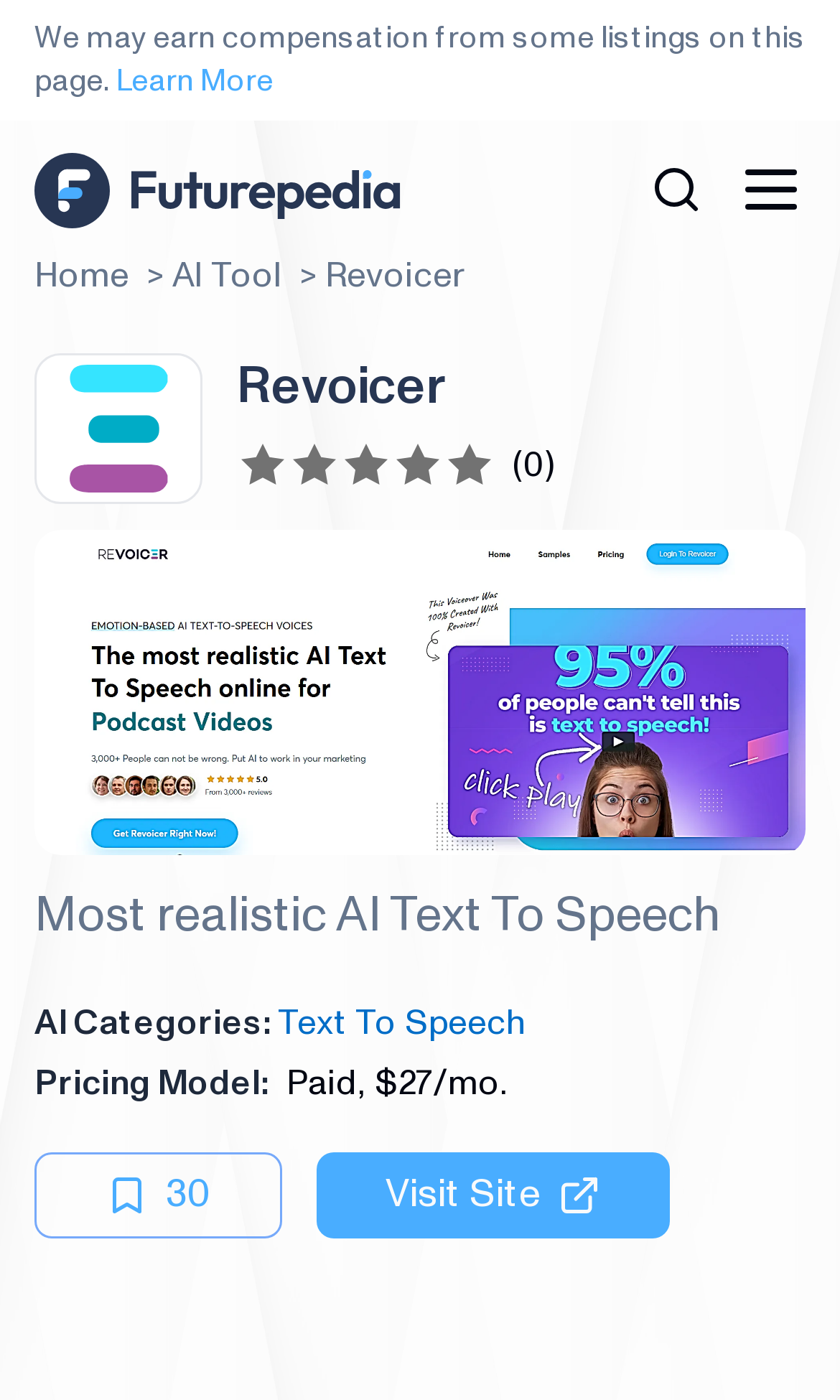What is the category of Revoicer?
Give a single word or phrase answer based on the content of the image.

Text To Speech